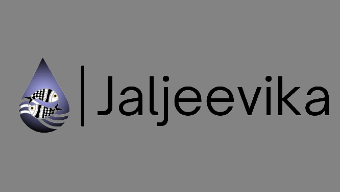Give an in-depth description of the image.

The image features the logo of Jaljeevika, an organization focused on water management and aquatic livelihoods. Prominently displayed is a stylized water droplet, which incorporates elements depicting fish and waves, symbolizing the organization's commitment to sustainable aquatic practices. The logo is seamlessly integrated with the name "Jaljeevika," styled in a modern and clean font, emphasizing clarity and professionalism. The design conveys a sense of purpose related to water conservation and the enhancement of livelihoods through effective resource management.